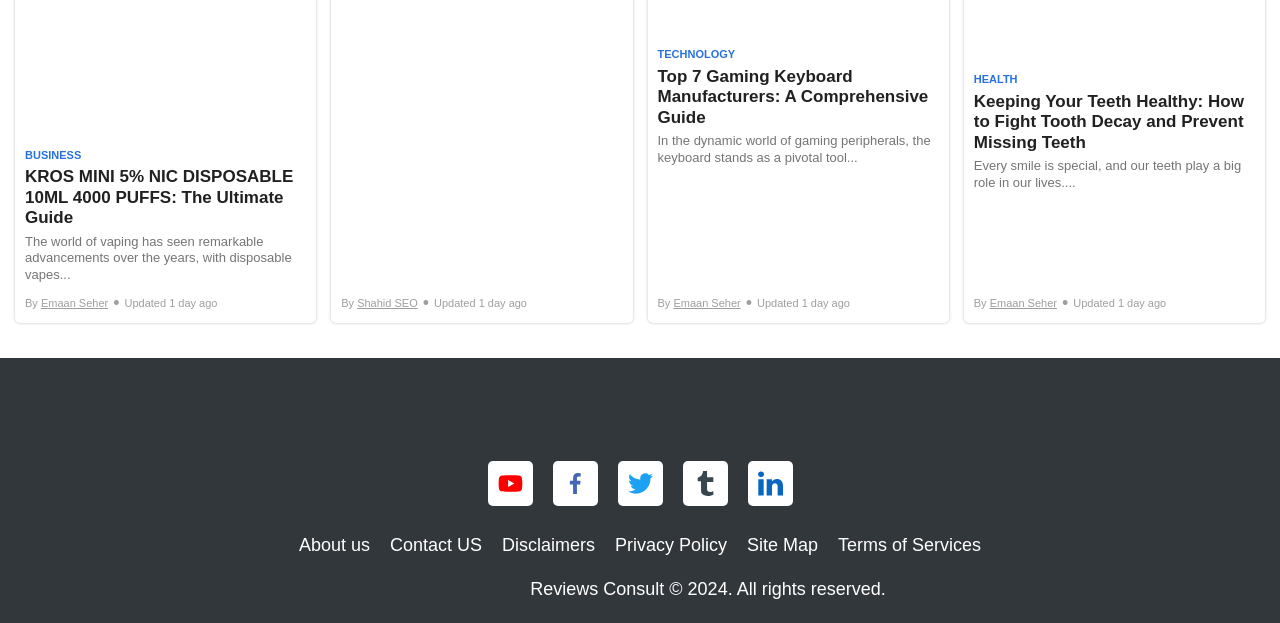Please identify the bounding box coordinates of the element's region that I should click in order to complete the following instruction: "Click on HEALTH". The bounding box coordinates consist of four float numbers between 0 and 1, i.e., [left, top, right, bottom].

[0.761, 0.114, 0.795, 0.143]